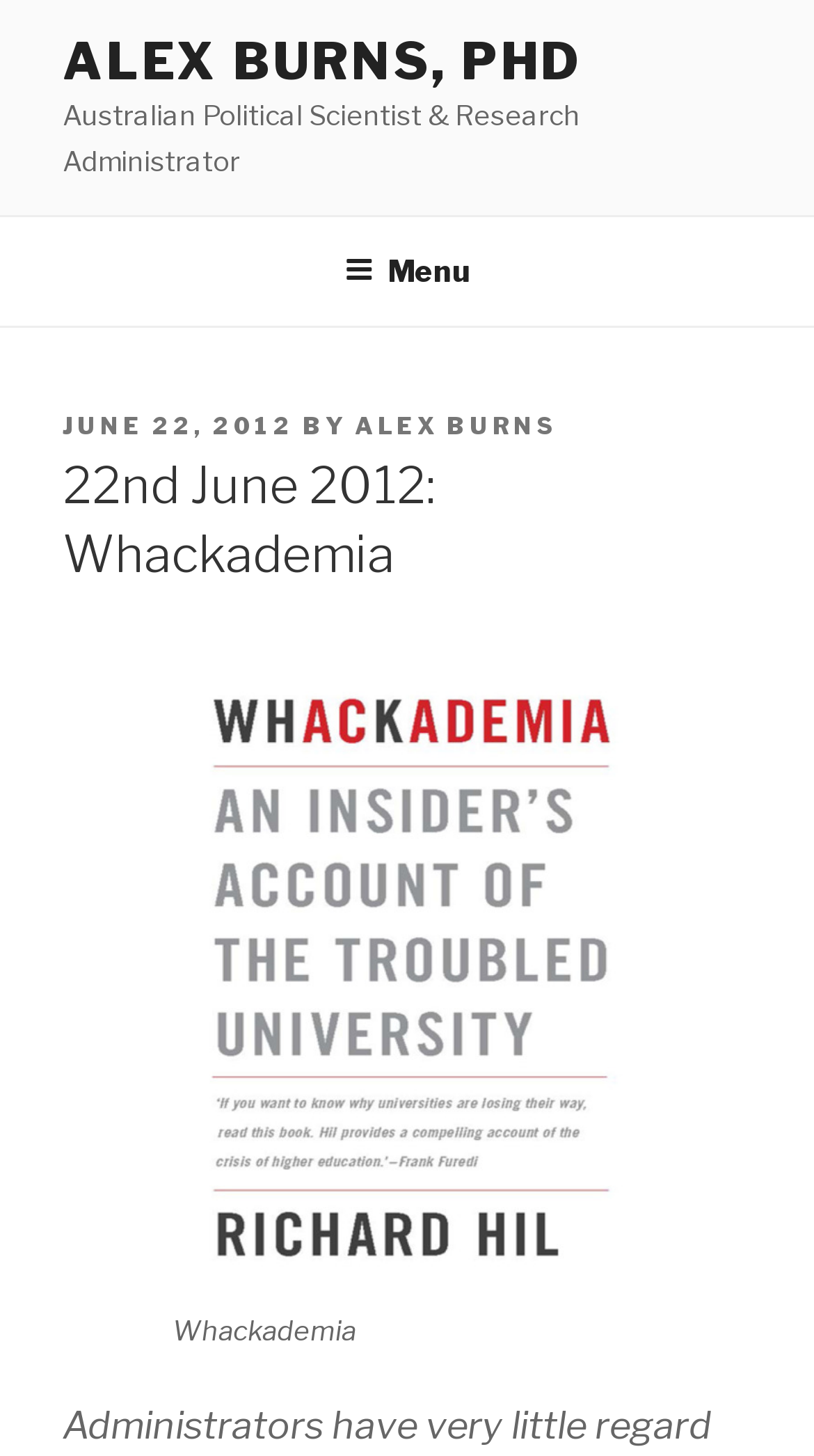Who is the author of the post?
Answer with a single word or short phrase according to what you see in the image.

Alex Burns